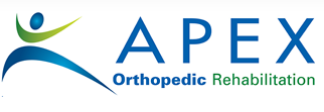What is written in a clean, green typeface underneath 'APEX'?
Can you provide a detailed and comprehensive answer to the question?

The text 'Orthopedic Rehabilitation' is written in a clean, green typeface underneath the bold blue text 'APEX', providing a clear indication of the organization's services and focus.